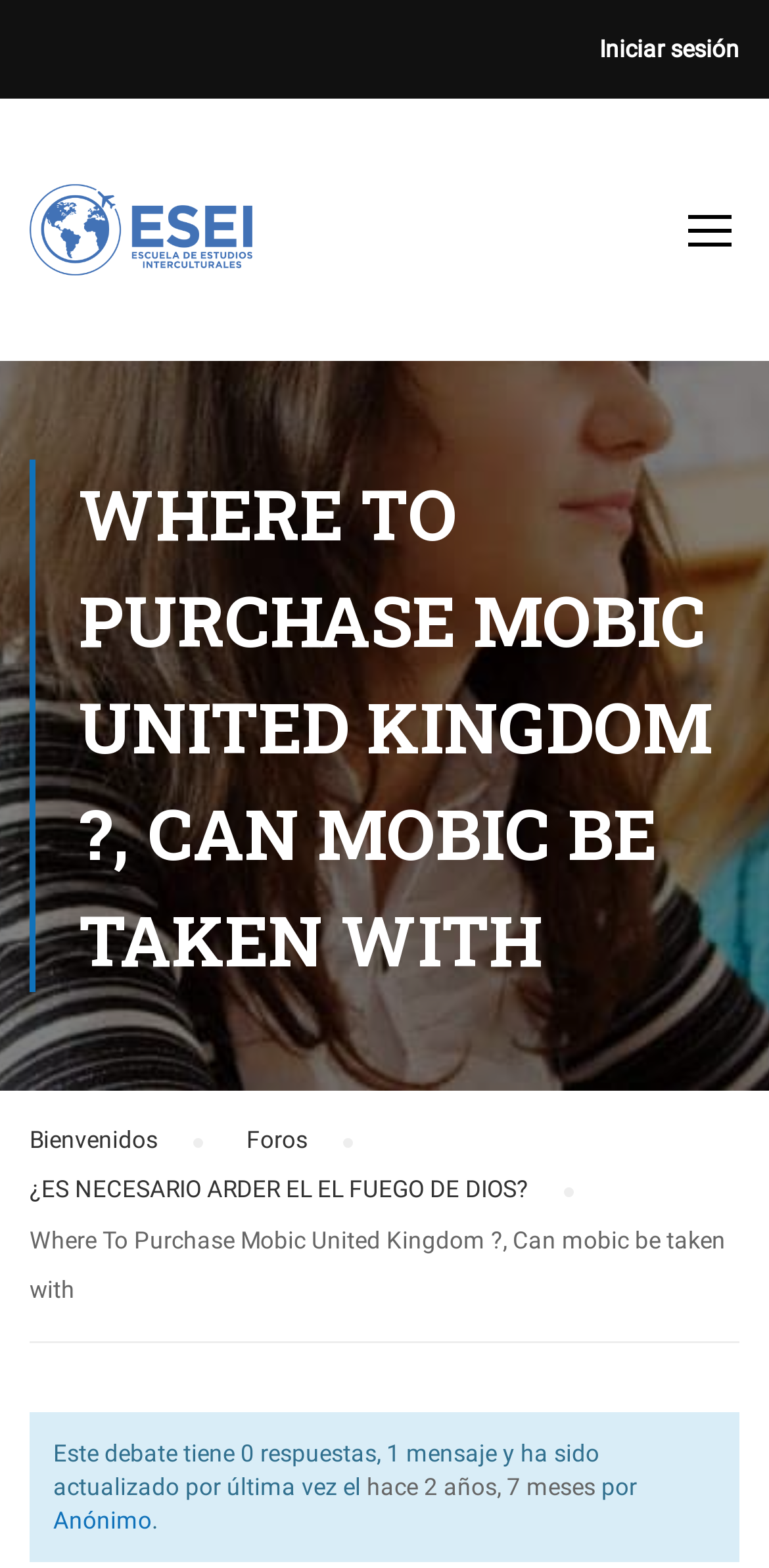Analyze the image and deliver a detailed answer to the question: How many responses does the current debate have?

The number of responses can be found in the text 'Este debate tiene 0 respuestas, 1 mensaje y ha sido actualizado por última vez el...' which is located at the bottom of the webpage.